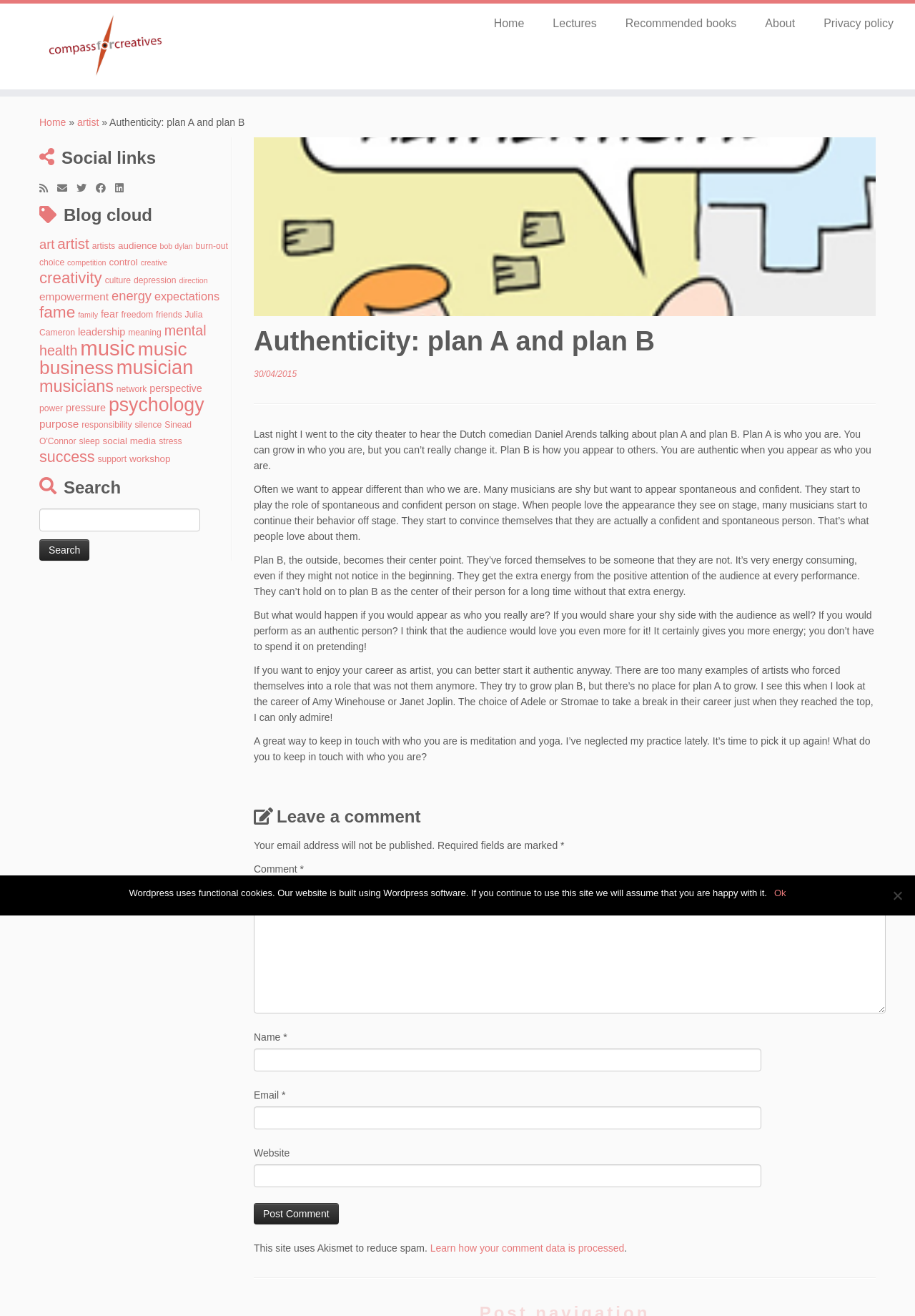What is the title of the blog post?
Based on the visual, give a brief answer using one word or a short phrase.

Authenticity: plan A and plan B